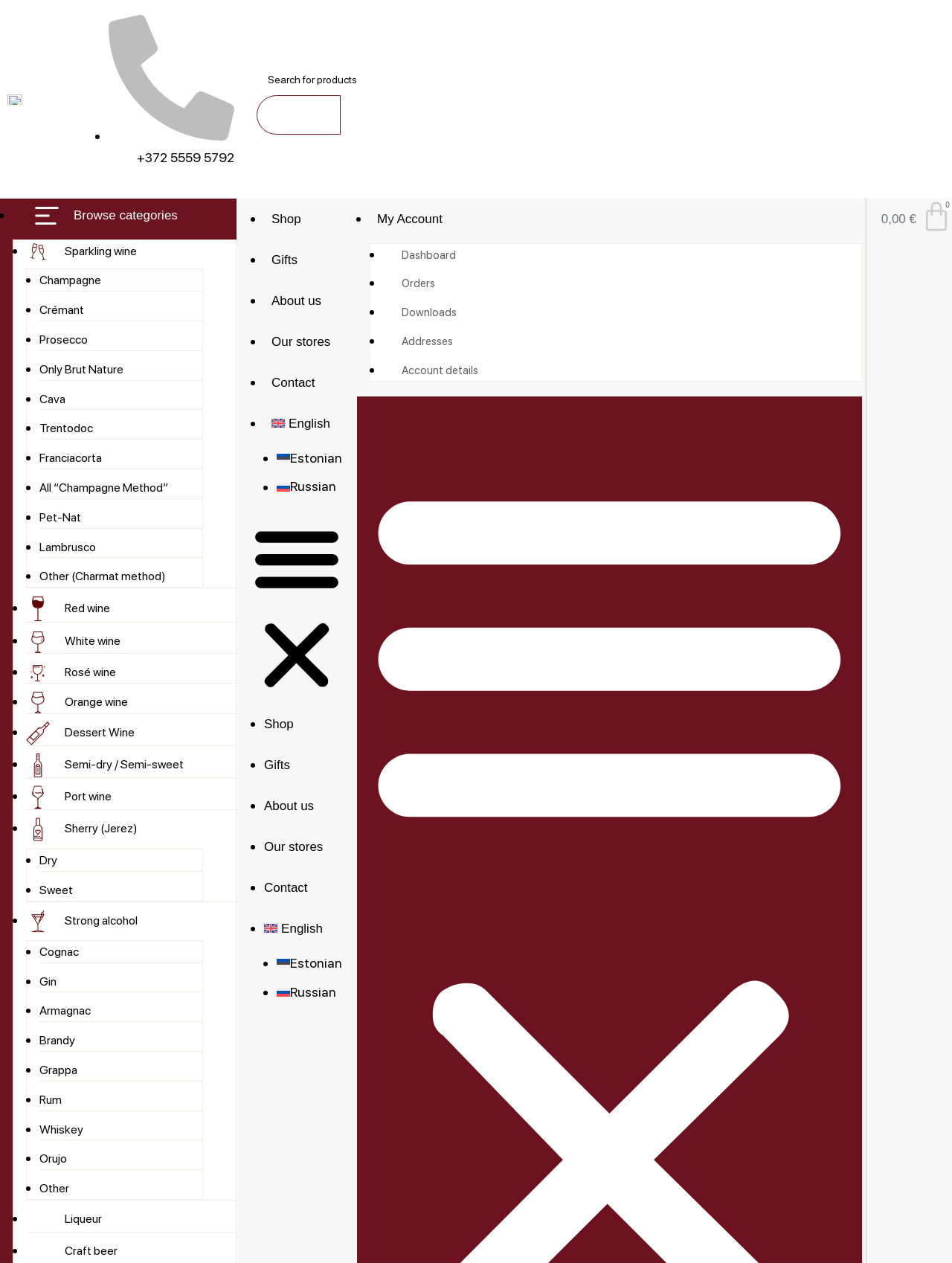What is the category below 'Sparkling wine'?
Please elaborate on the answer to the question with detailed information.

I found the category by looking at the list of links below 'Sparkling wine' and found that the next link is 'Champagne'.